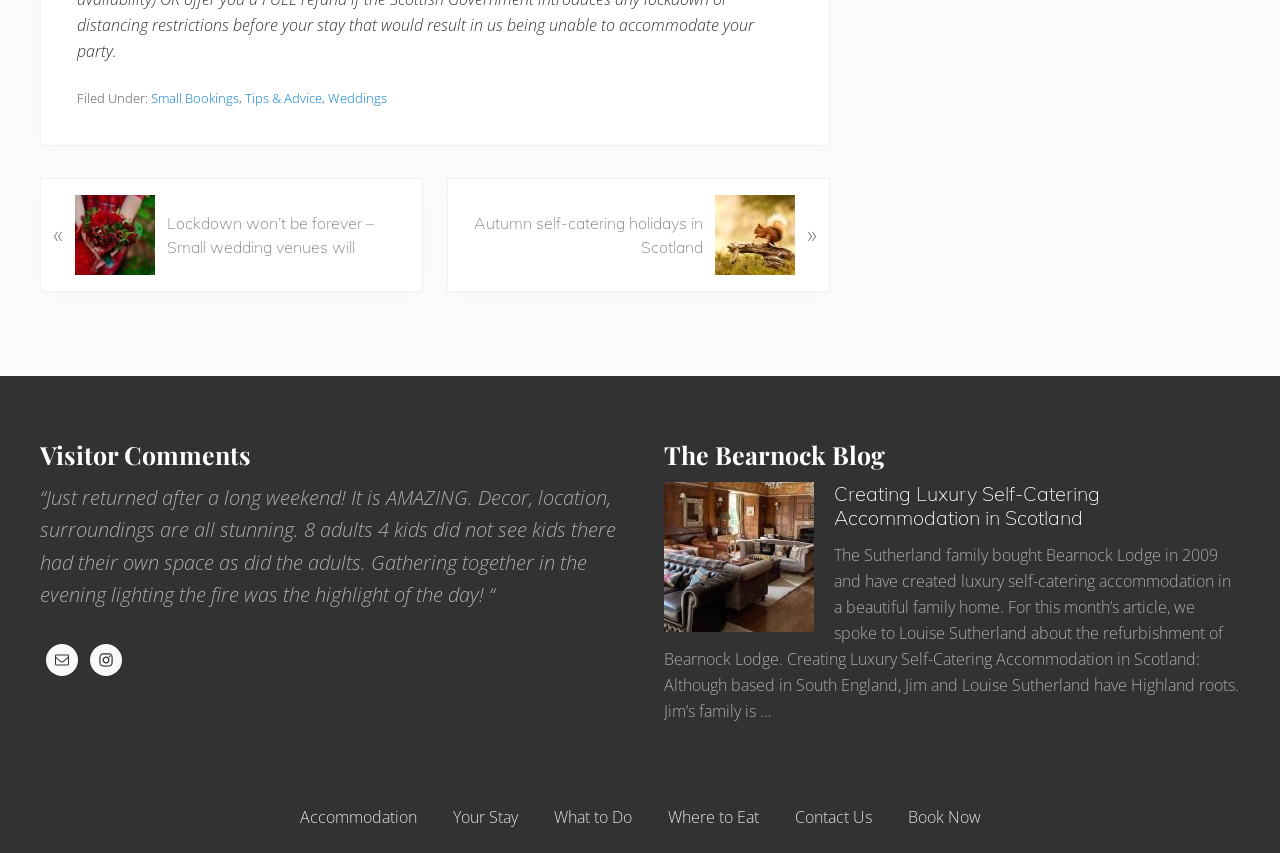Can you look at the image and give a comprehensive answer to the question:
How many navigation links are there?

I examined the navigation section and counted the links, which are 'Accommodation', 'Your Stay', 'What to Do', 'Where to Eat', 'Contact Us', and 'Book Now'.